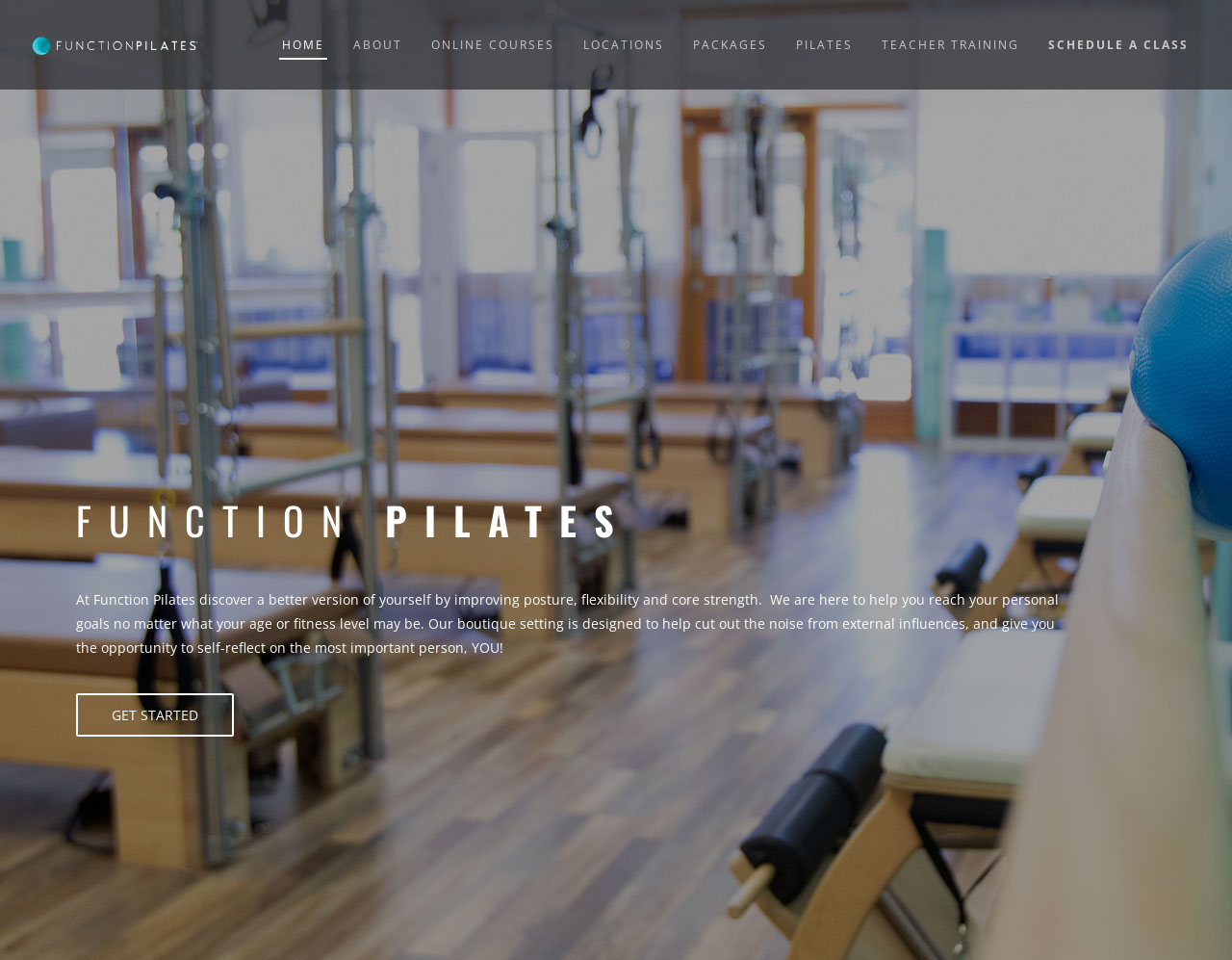Find the bounding box coordinates of the clickable area that will achieve the following instruction: "Schedule a class".

[0.839, 0.0, 0.977, 0.093]